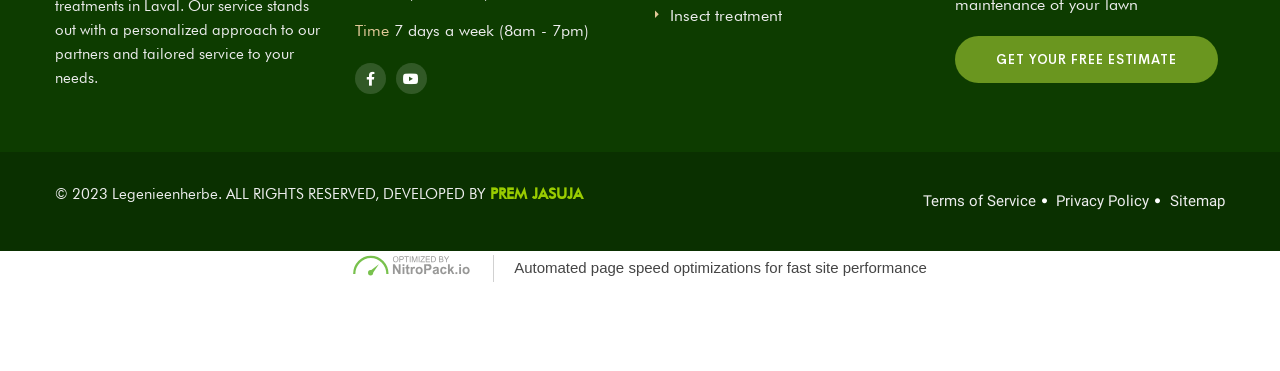Please determine the bounding box coordinates for the element with the description: "Youtube".

[0.309, 0.399, 0.333, 0.482]